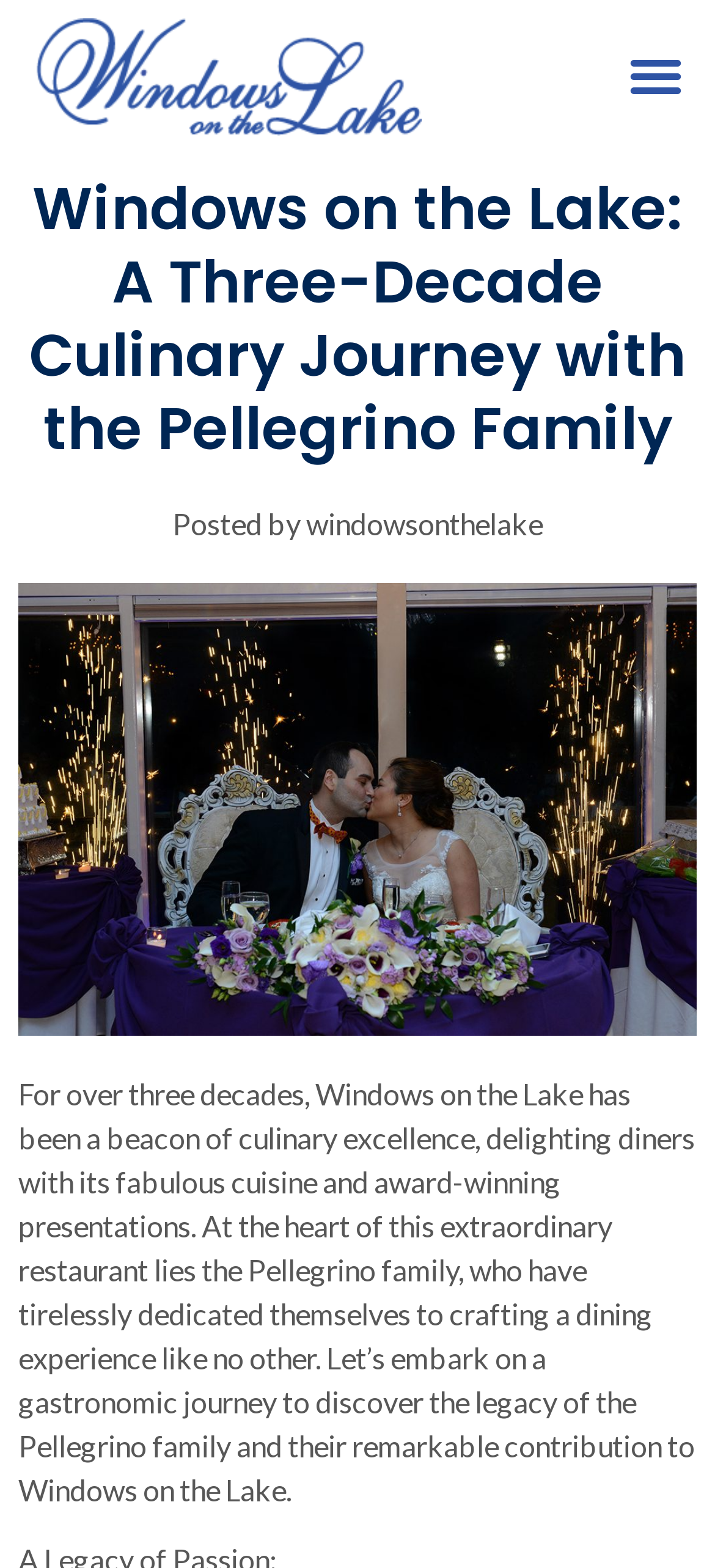What is the author of the post?
Please respond to the question with a detailed and thorough explanation.

I found the answer by looking at the link element with the text 'Posted by windowsonthelake'. The author of the post is clearly mentioned as 'windowsonthelake'.